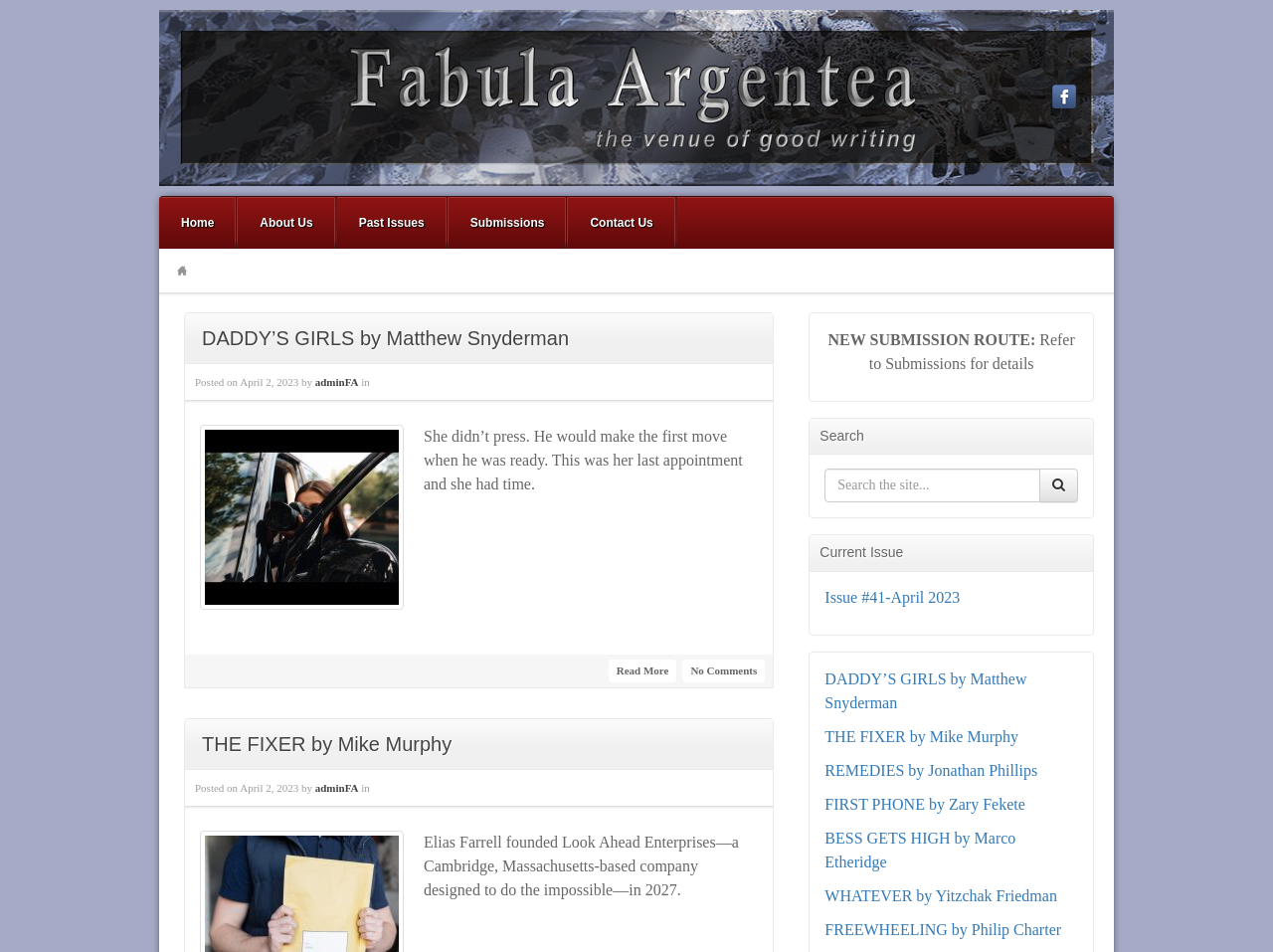Give a one-word or short-phrase answer to the following question: 
What is the title of the current issue?

Issue #41-April 2023